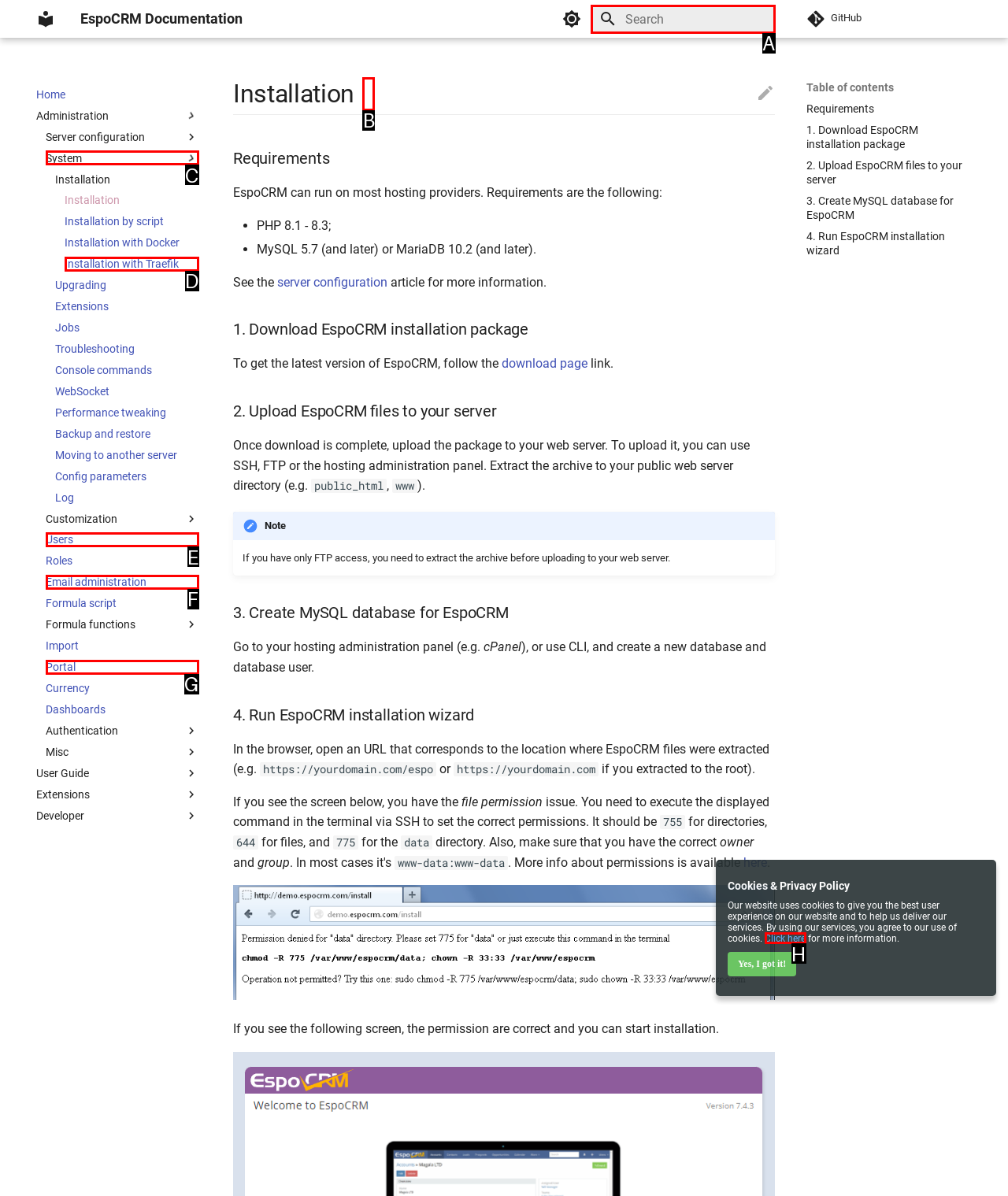Identify the HTML element that matches the description: Portal
Respond with the letter of the correct option.

G